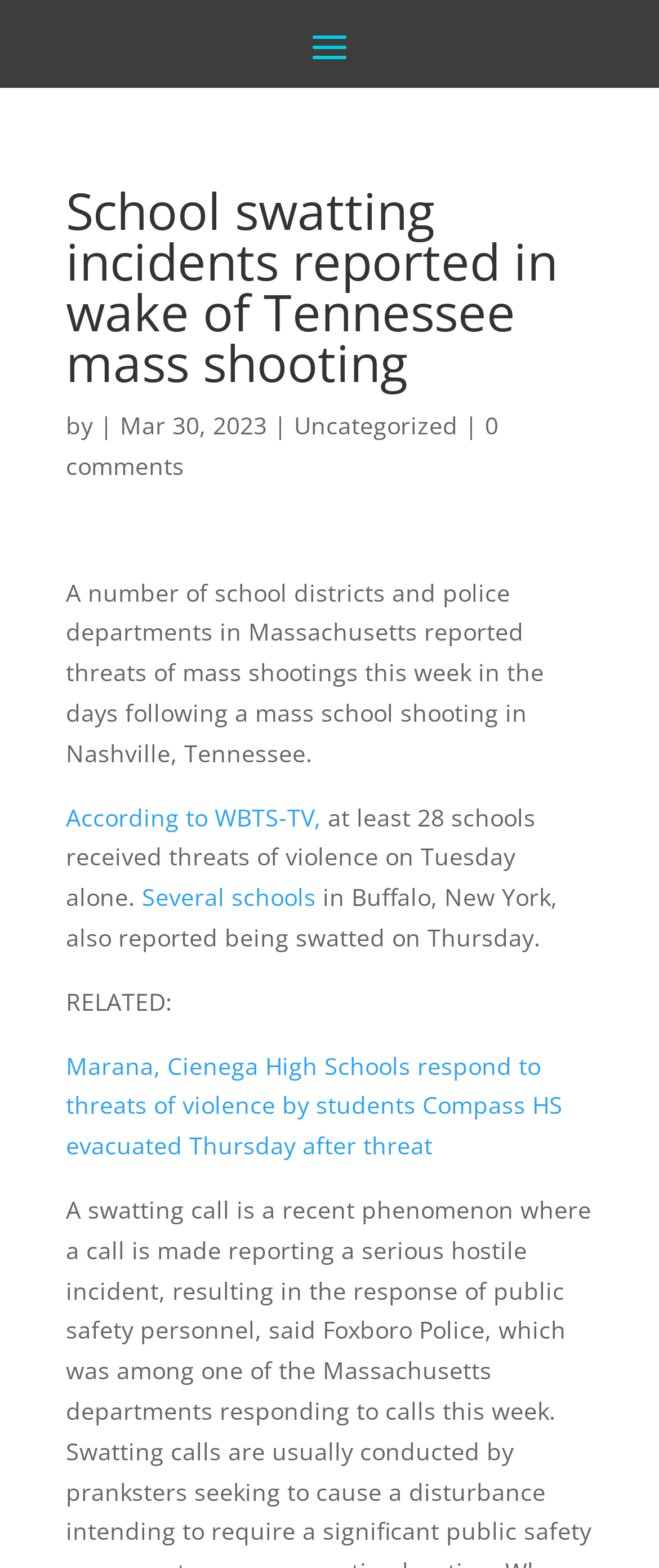Give the bounding box coordinates for the element described as: "Uncategorized".

[0.446, 0.261, 0.695, 0.281]